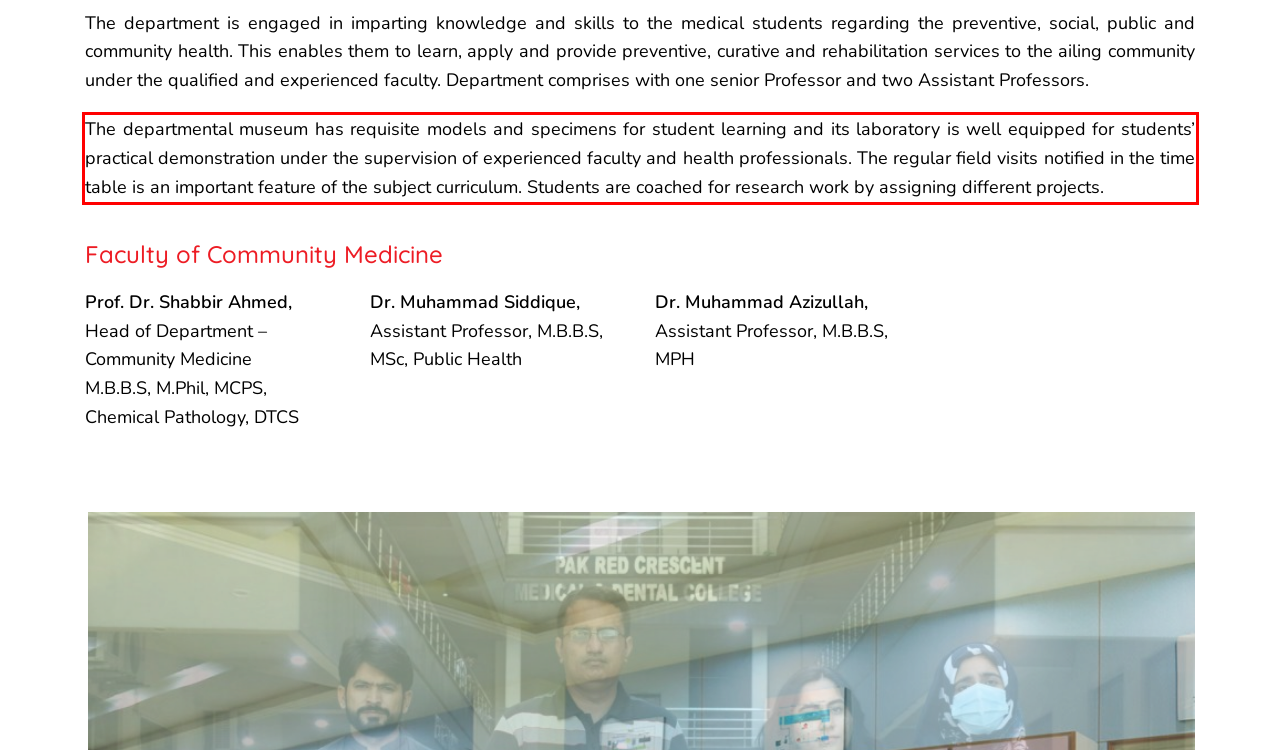Examine the screenshot of the webpage, locate the red bounding box, and generate the text contained within it.

The departmental museum has requisite models and specimens for student learning and its laboratory is well equipped for students’ practical demonstration under the supervision of experienced faculty and health professionals. The regular field visits notified in the time table is an important feature of the subject curriculum. Students are coached for research work by assigning different projects.